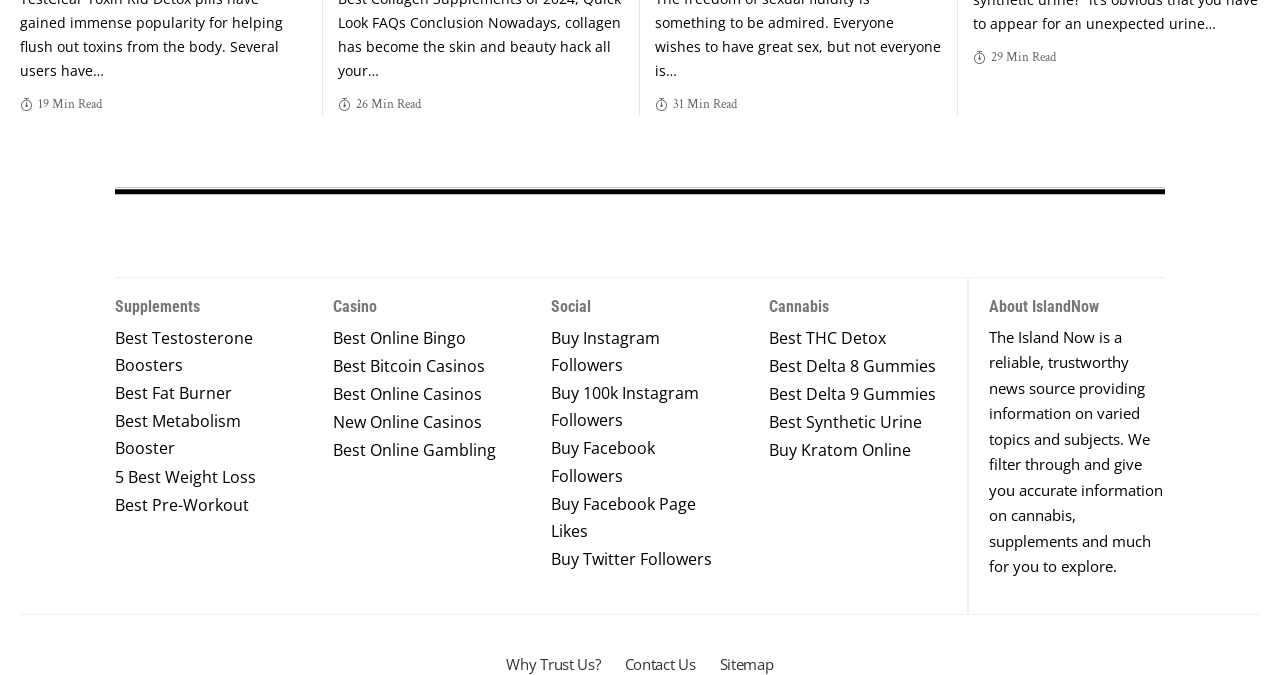Determine the bounding box coordinates for the region that must be clicked to execute the following instruction: "Read about The Island Now".

[0.773, 0.484, 0.909, 0.854]